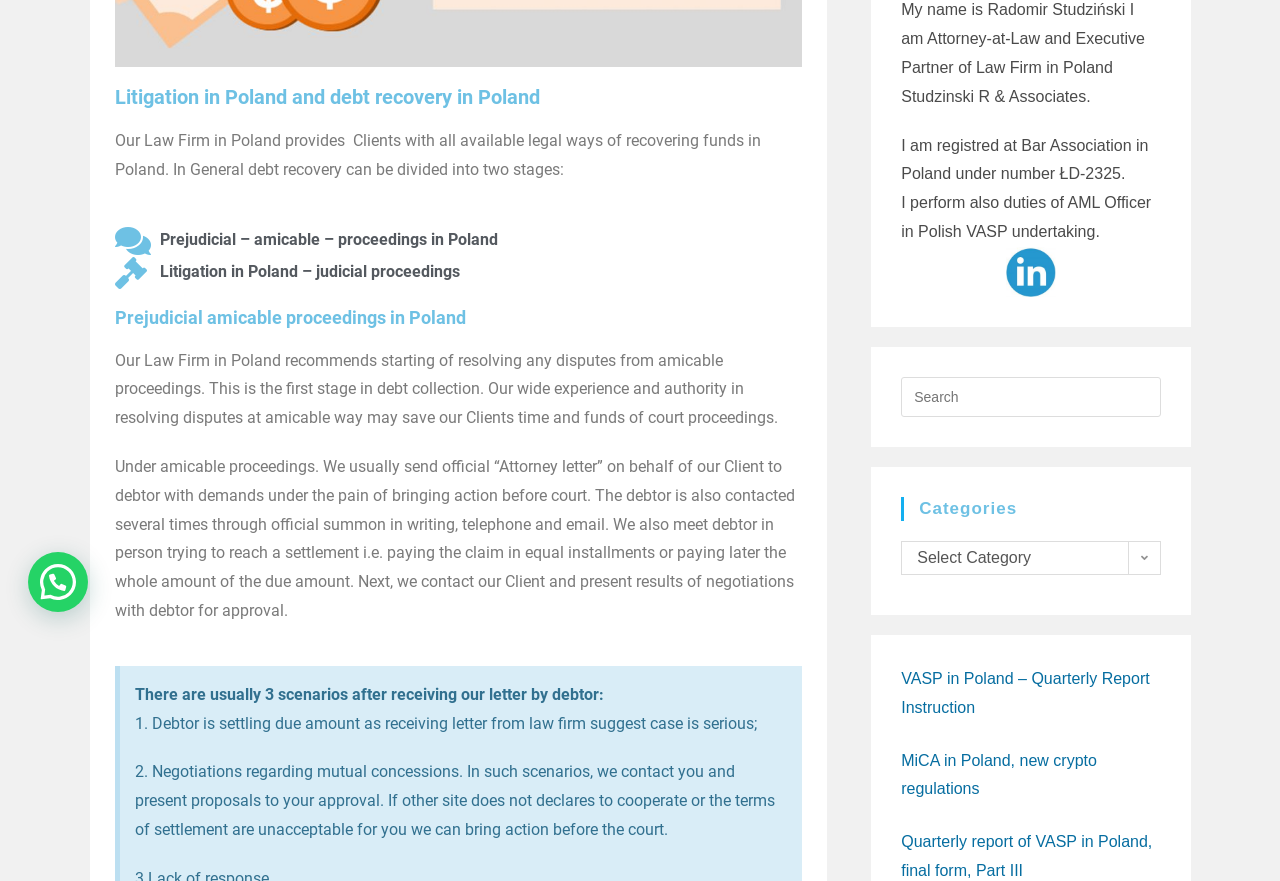Given the element description: "aria-label="Insert search query" name="s" placeholder="Search"", predict the bounding box coordinates of this UI element. The coordinates must be four float numbers between 0 and 1, given as [left, top, right, bottom].

[0.704, 0.428, 0.907, 0.474]